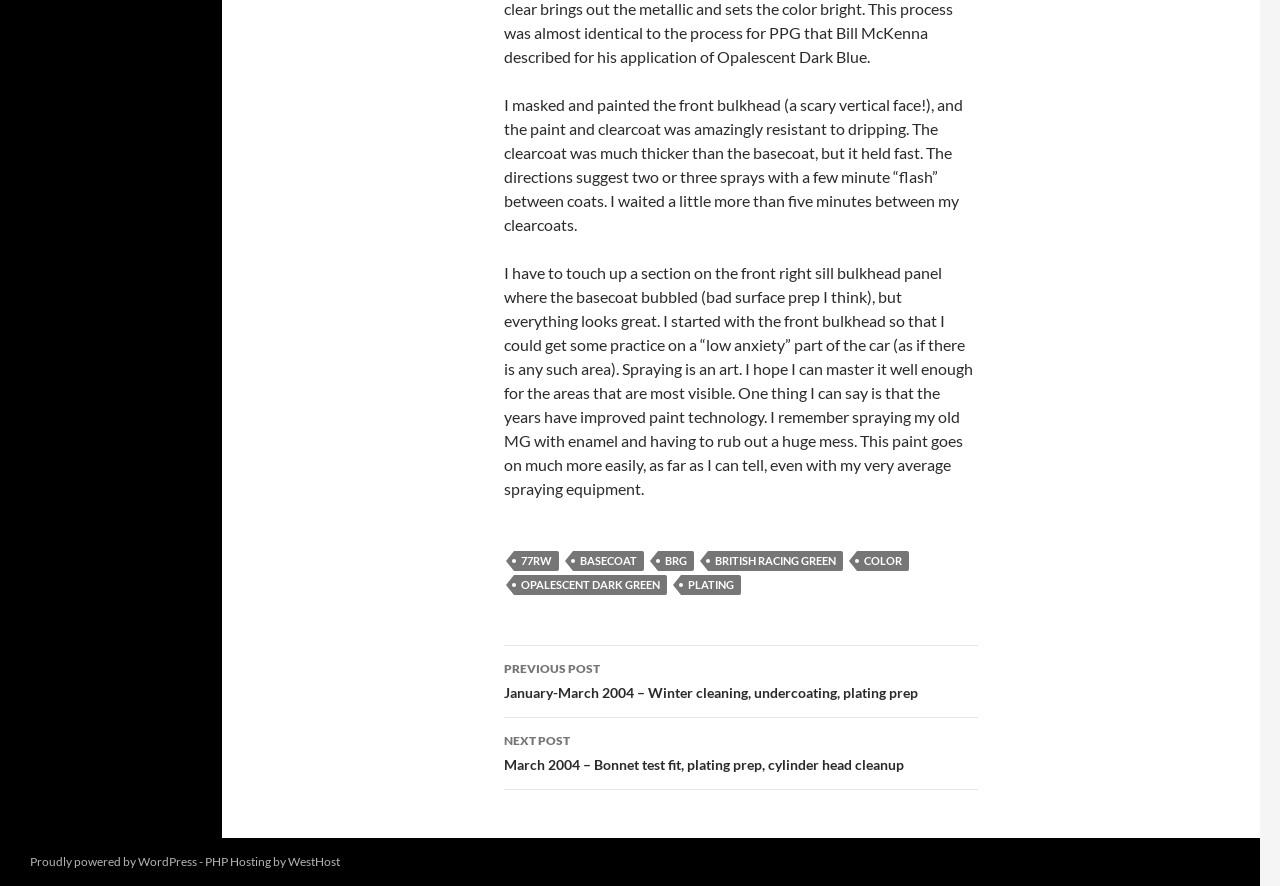What is the author's experience with spraying paint?
Please provide a full and detailed response to the question.

The author mentions that they have 'very average spraying equipment' and are trying to master the art of spraying paint, indicating that they have some experience but are not experts.